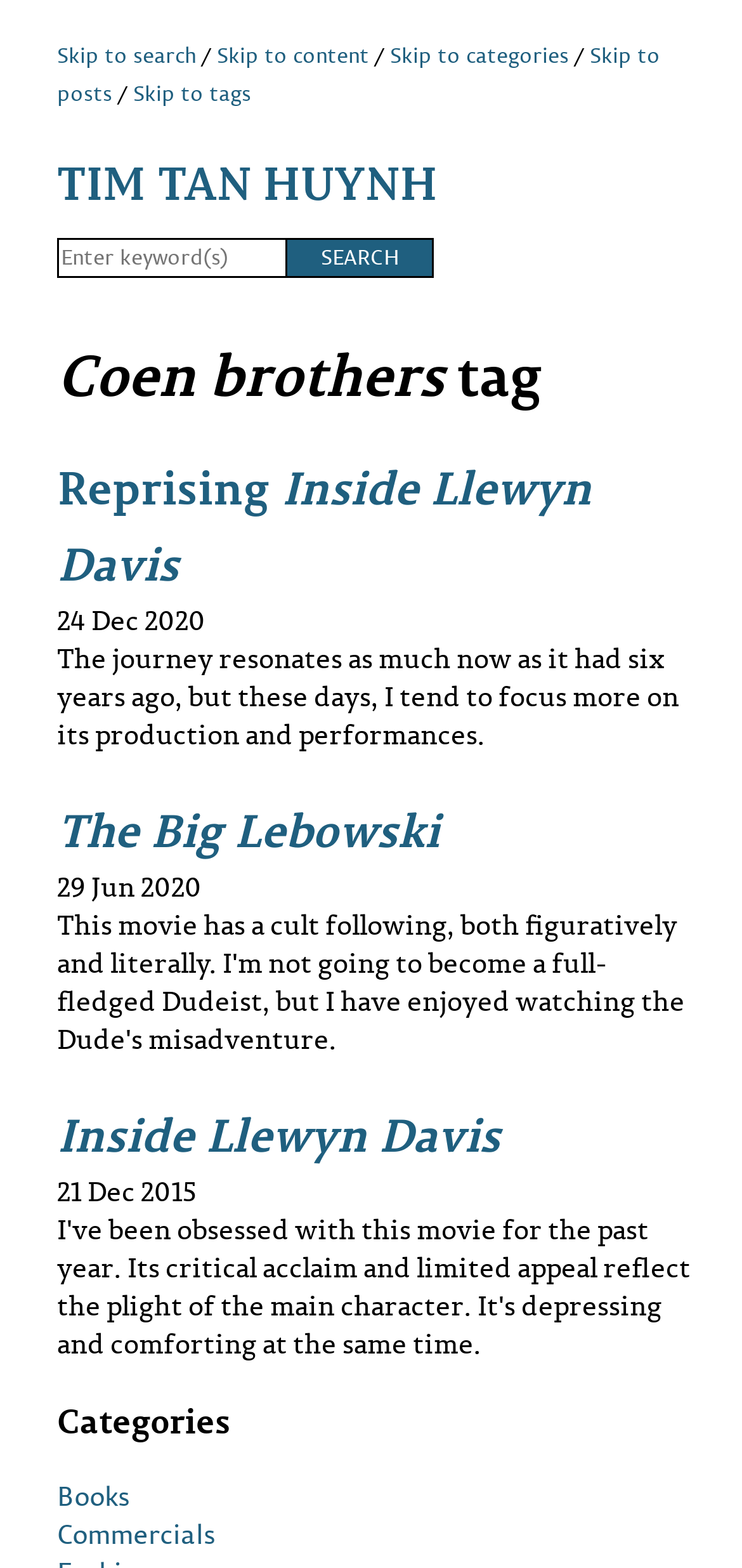Find the bounding box coordinates for the area that should be clicked to accomplish the instruction: "Read Reprising Inside Llewyn Davis post".

[0.077, 0.286, 0.797, 0.382]